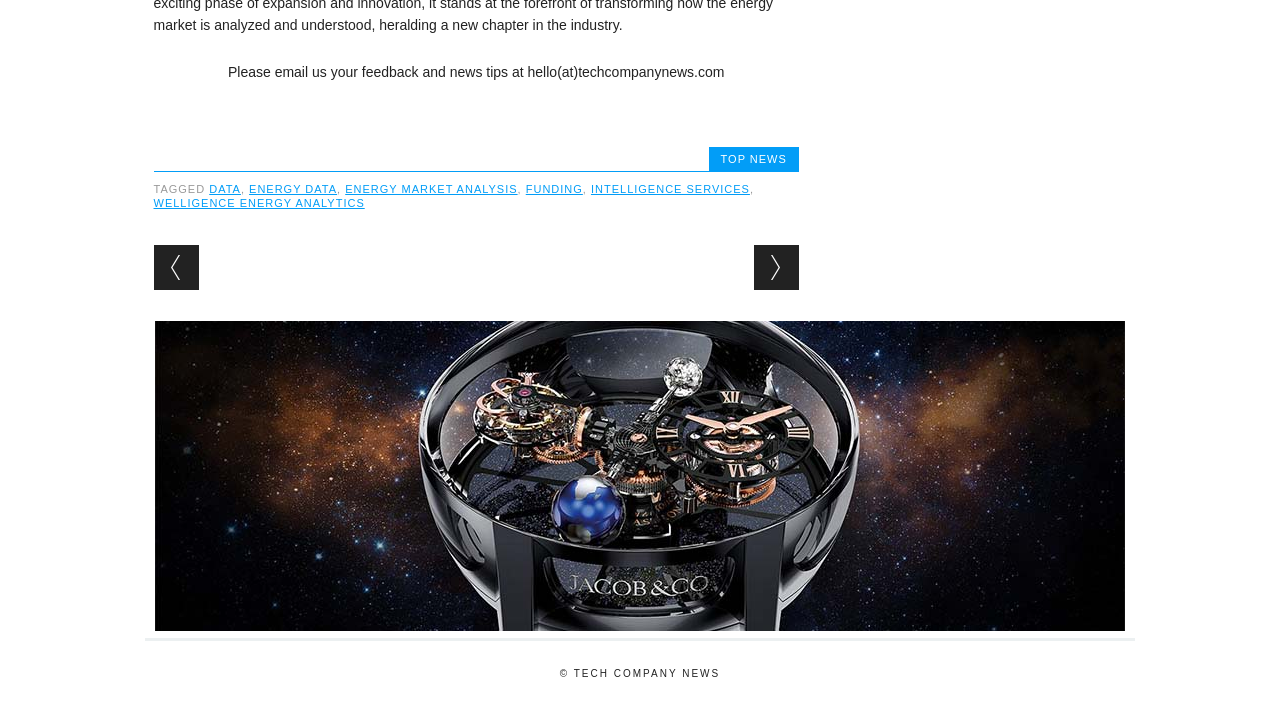Please determine the bounding box coordinates of the element's region to click in order to carry out the following instruction: "Explore energy data". The coordinates should be four float numbers between 0 and 1, i.e., [left, top, right, bottom].

[0.163, 0.259, 0.188, 0.276]